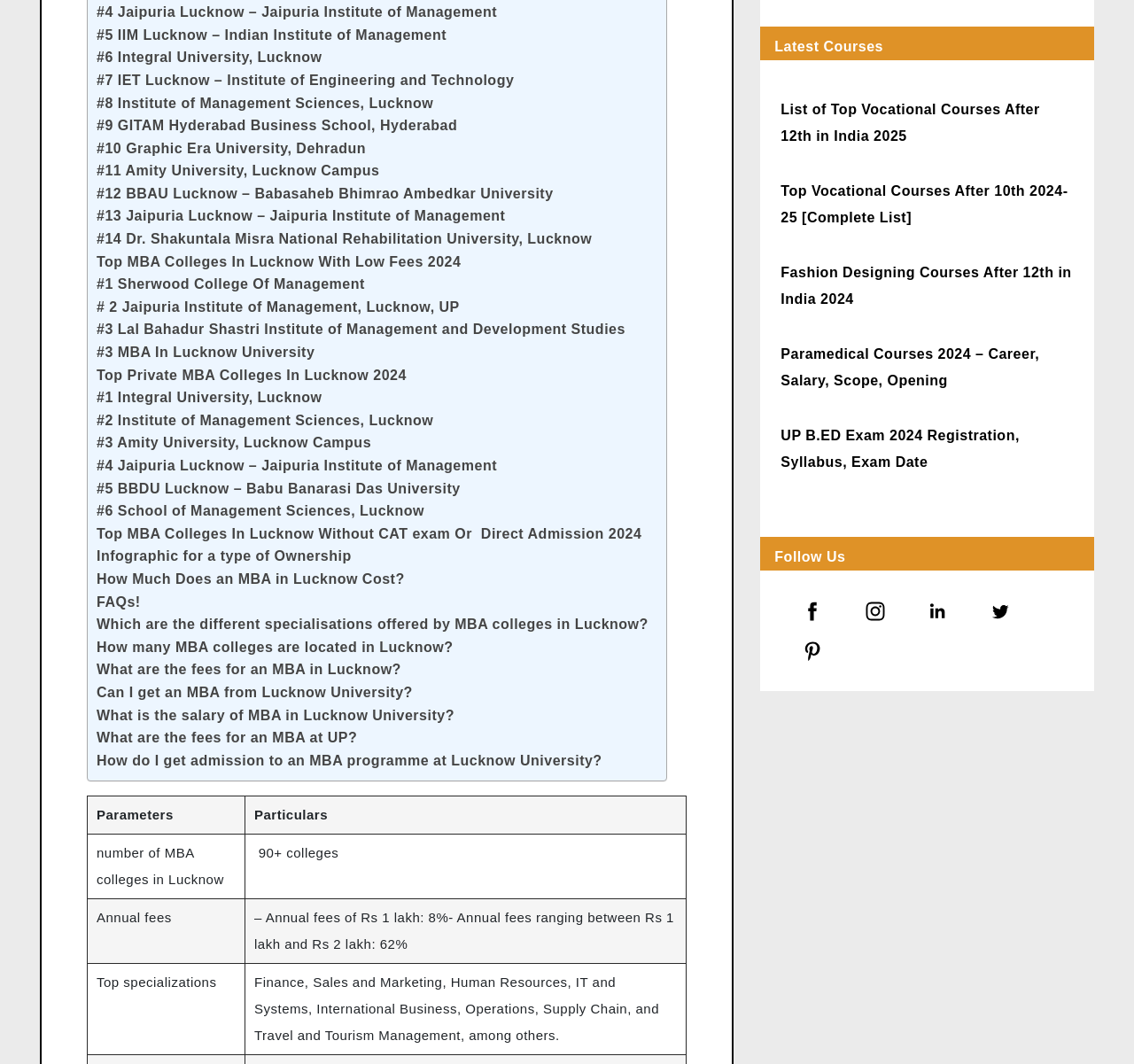What is the annual fee range for most MBA colleges in Lucknow?
Based on the visual content, answer with a single word or a brief phrase.

Rs 1 lakh to Rs 2 lakh